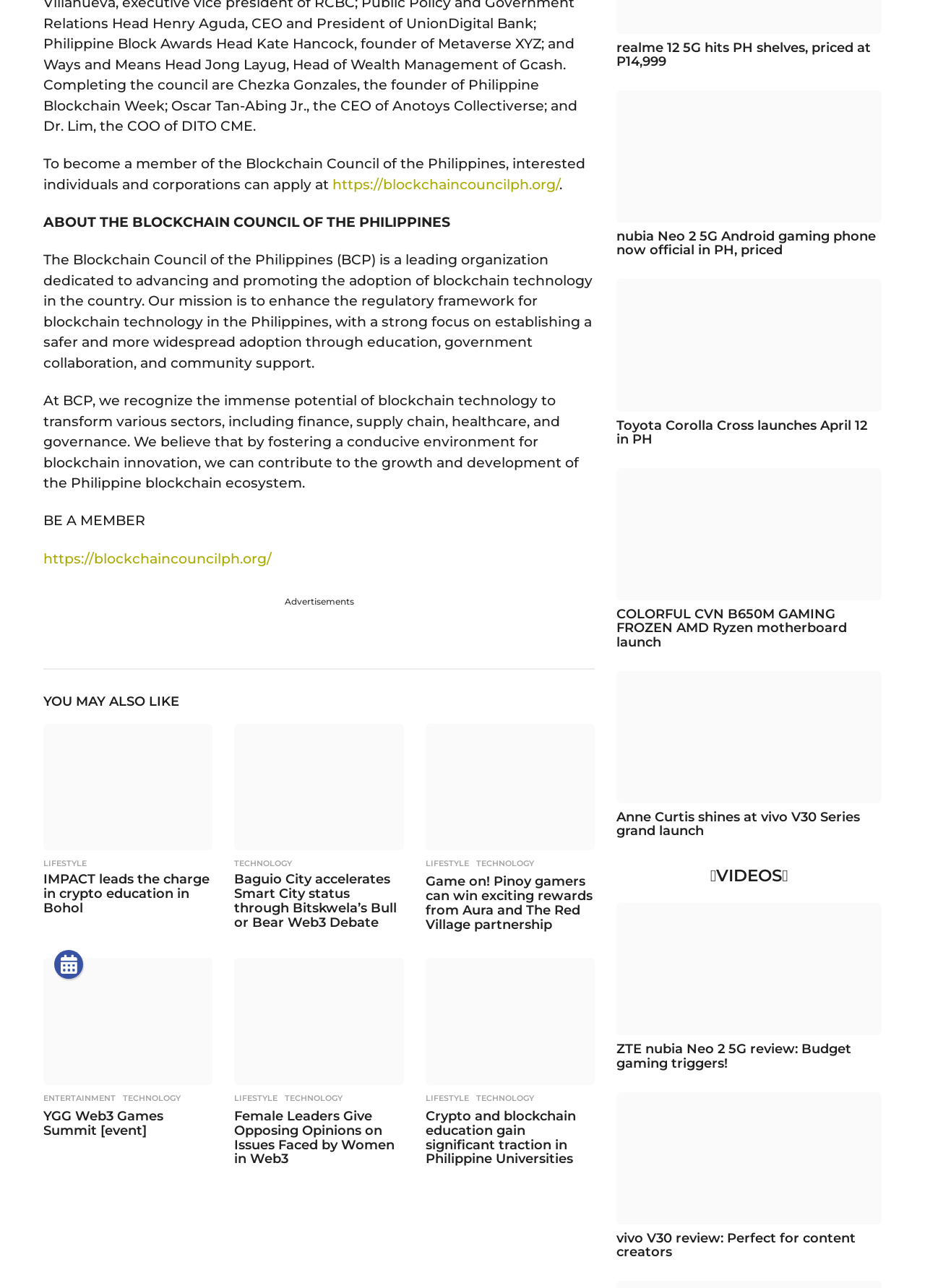Respond with a single word or phrase for the following question: 
What is the theme of the articles listed under 'YOU MAY ALSO LIKE'?

Technology and lifestyle